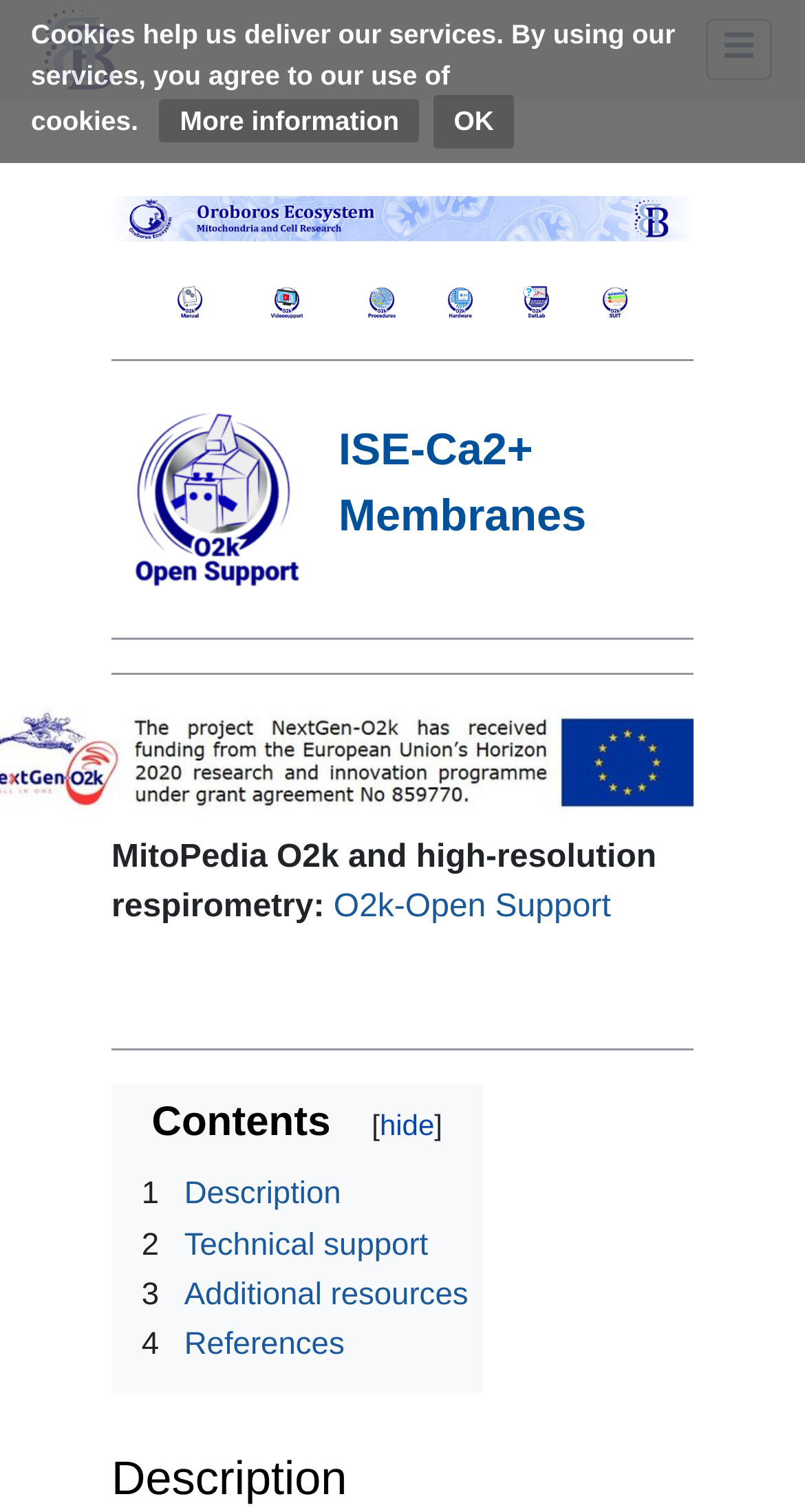What is the purpose of the button with the text 'OK'?
Offer a detailed and full explanation in response to the question.

The button with the text 'OK' is located next to the StaticText element that says 'Cookies help us deliver our services. By using our services, you agree to our use of cookies.', which suggests that the purpose of the button is to accept cookies.